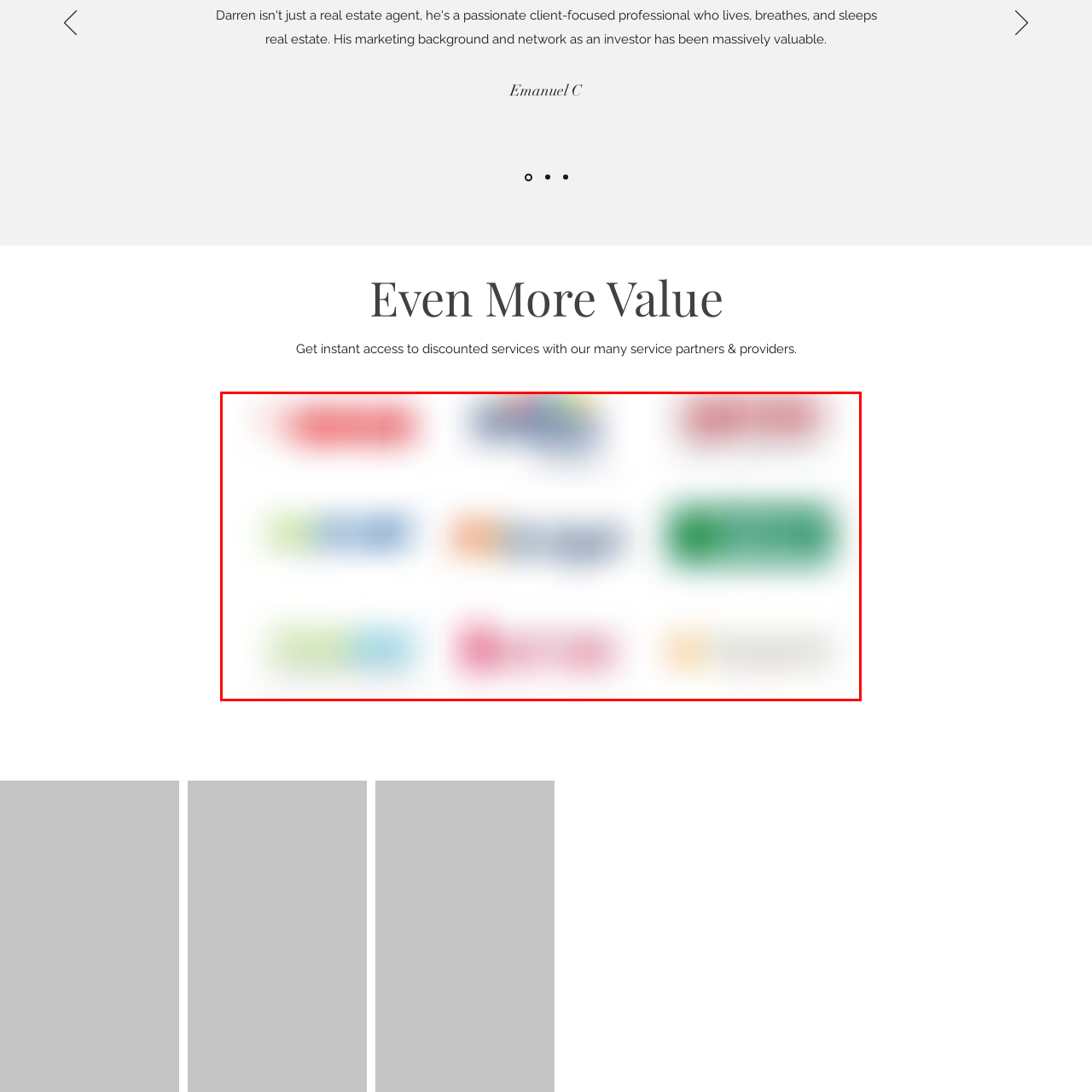Pay special attention to the segment of the image inside the red box and offer a detailed answer to the question that follows, based on what you see: How many rows of logos are displayed?

The caption describes the image as a grid of various logos, with the top row including brands like Netflix, PayPal, and Spotify, the second row featuring icons from popular services, and the bottom row continuing with additional logos. This implies that there are three rows of logos displayed.